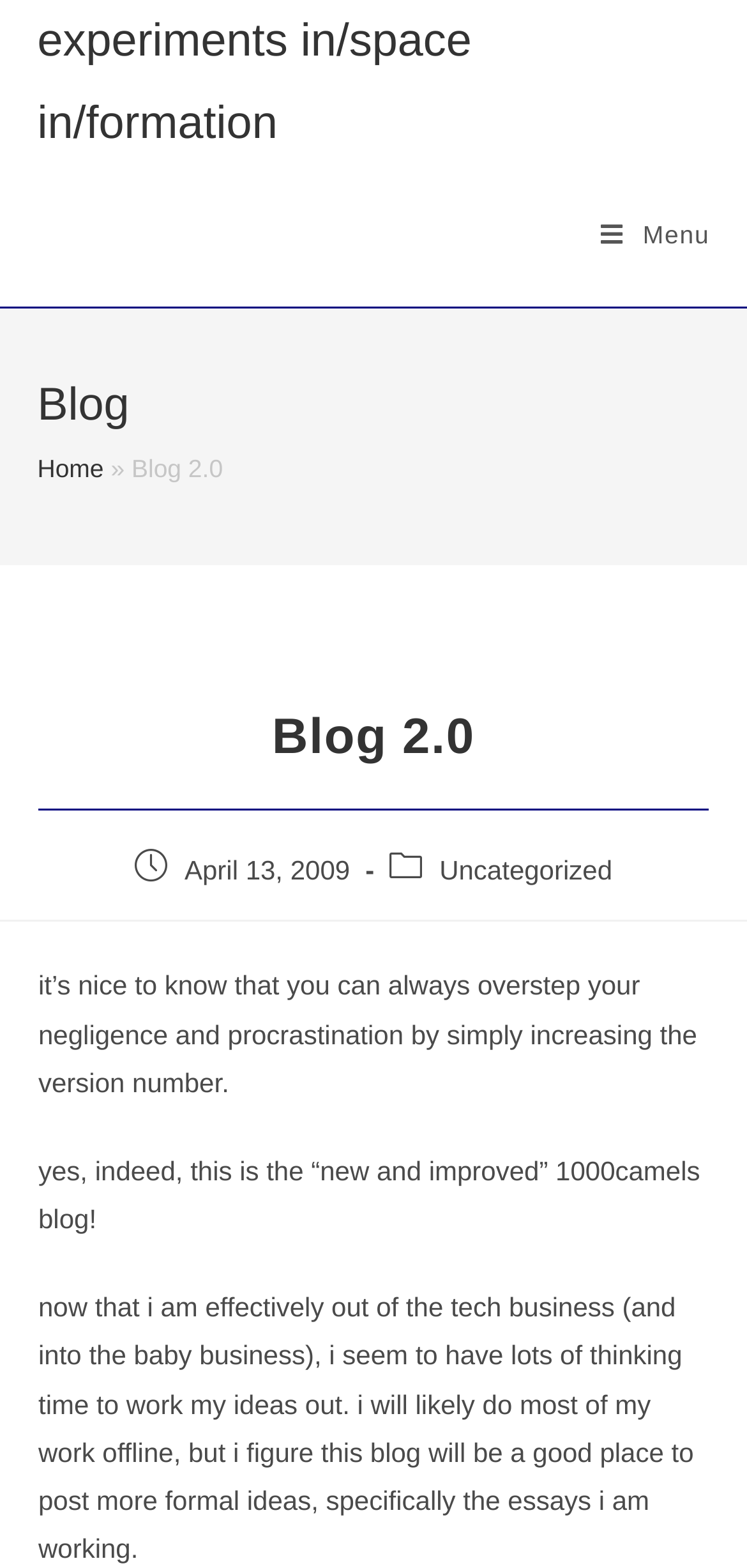Determine the bounding box coordinates of the UI element described below. Use the format (top-left x, top-left y, bottom-right x, bottom-right y) with floating point numbers between 0 and 1: HTML Snippets

None